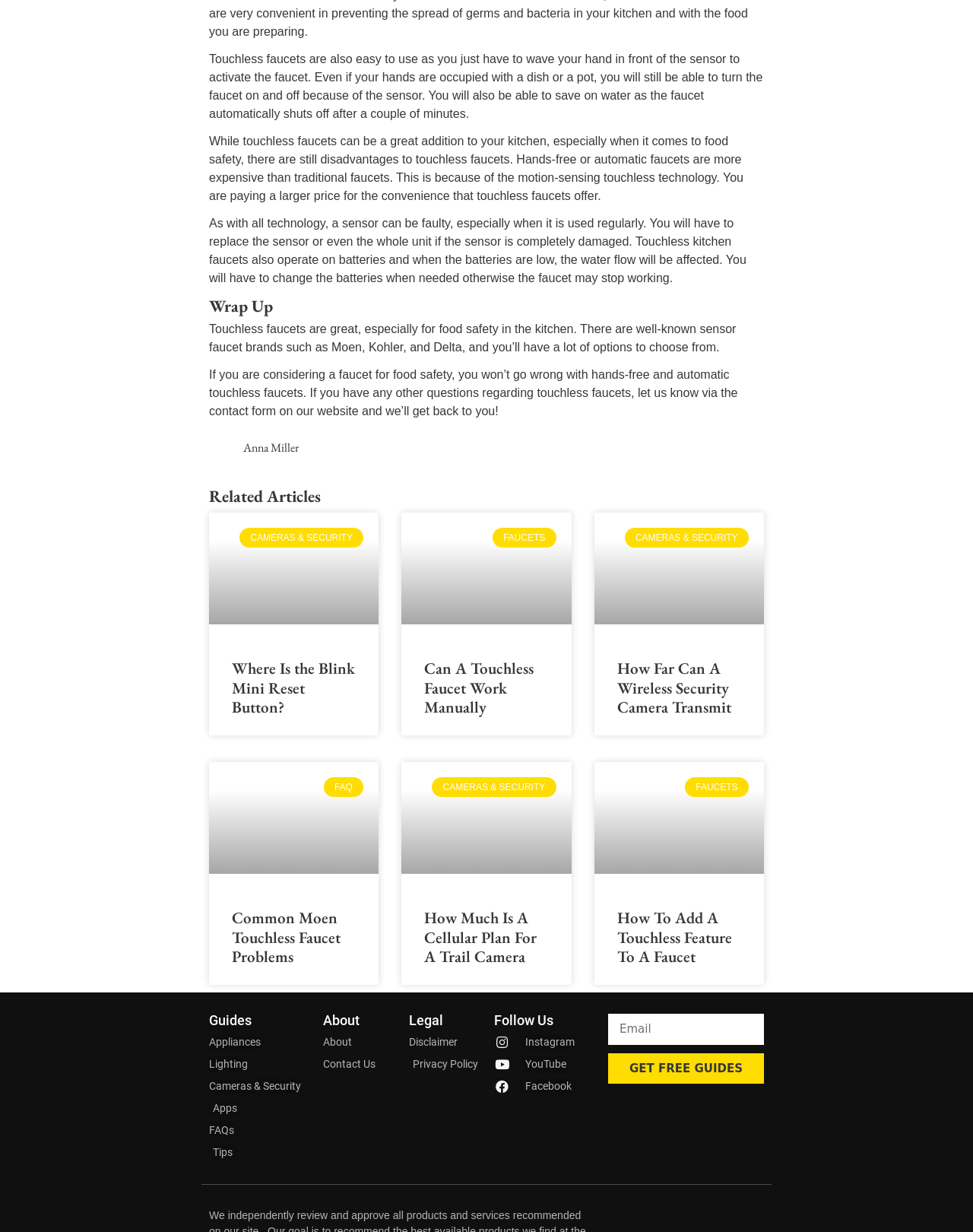Pinpoint the bounding box coordinates of the clickable area necessary to execute the following instruction: "read about touchless faucets". The coordinates should be given as four float numbers between 0 and 1, namely [left, top, right, bottom].

[0.215, 0.042, 0.784, 0.097]